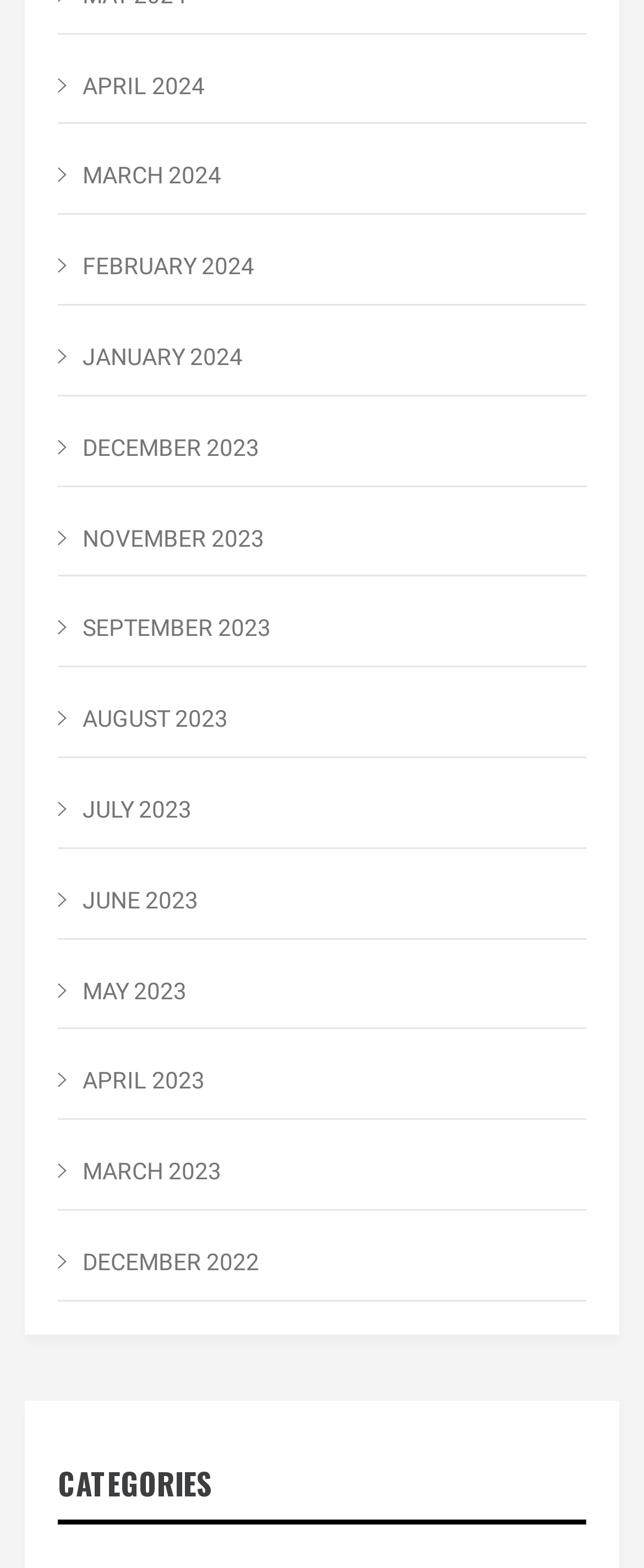Please find the bounding box coordinates of the section that needs to be clicked to achieve this instruction: "Type your message in the 'Message content' field".

None